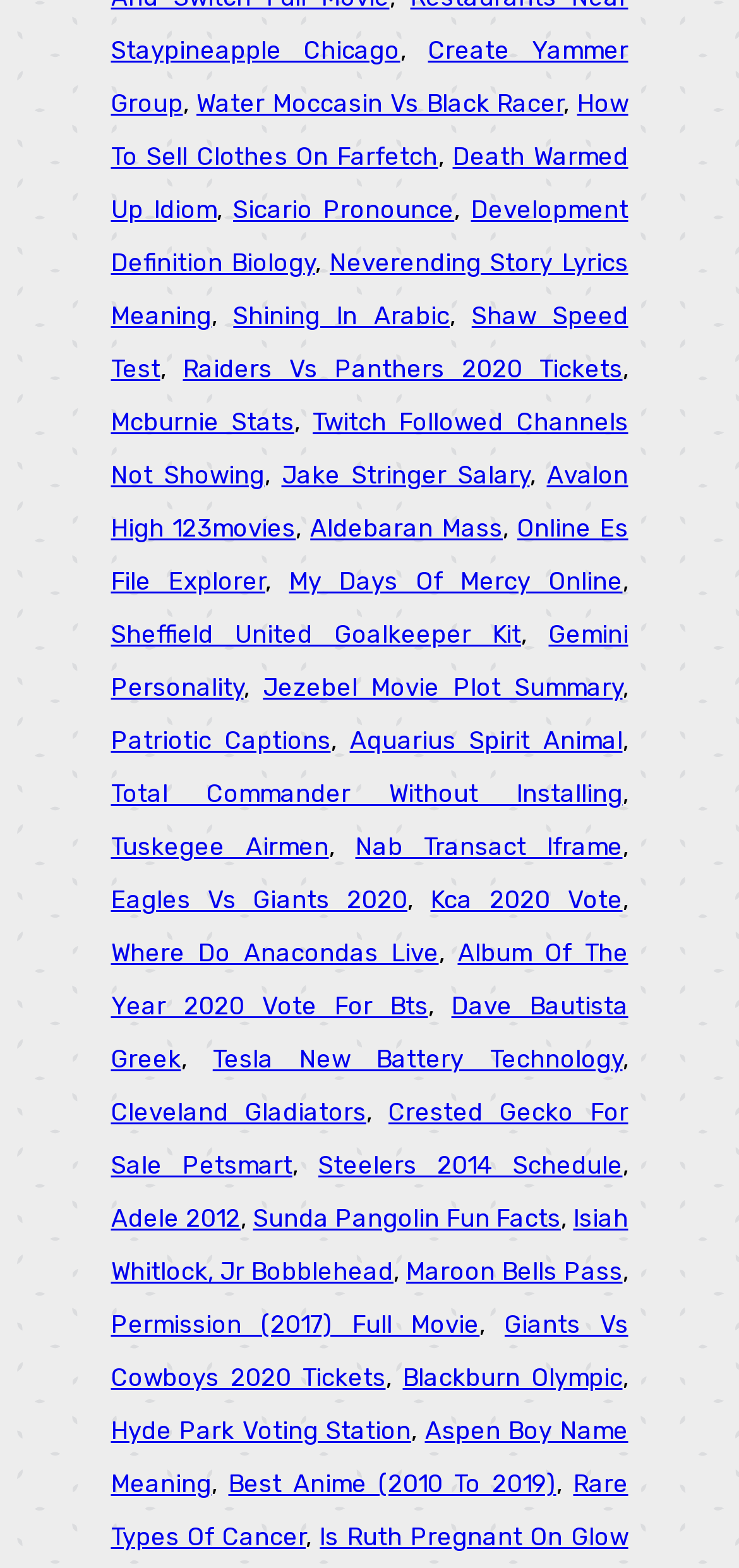Please identify the coordinates of the bounding box that should be clicked to fulfill this instruction: "Visit 'Water Moccasin Vs Black Racer'".

[0.266, 0.057, 0.762, 0.075]